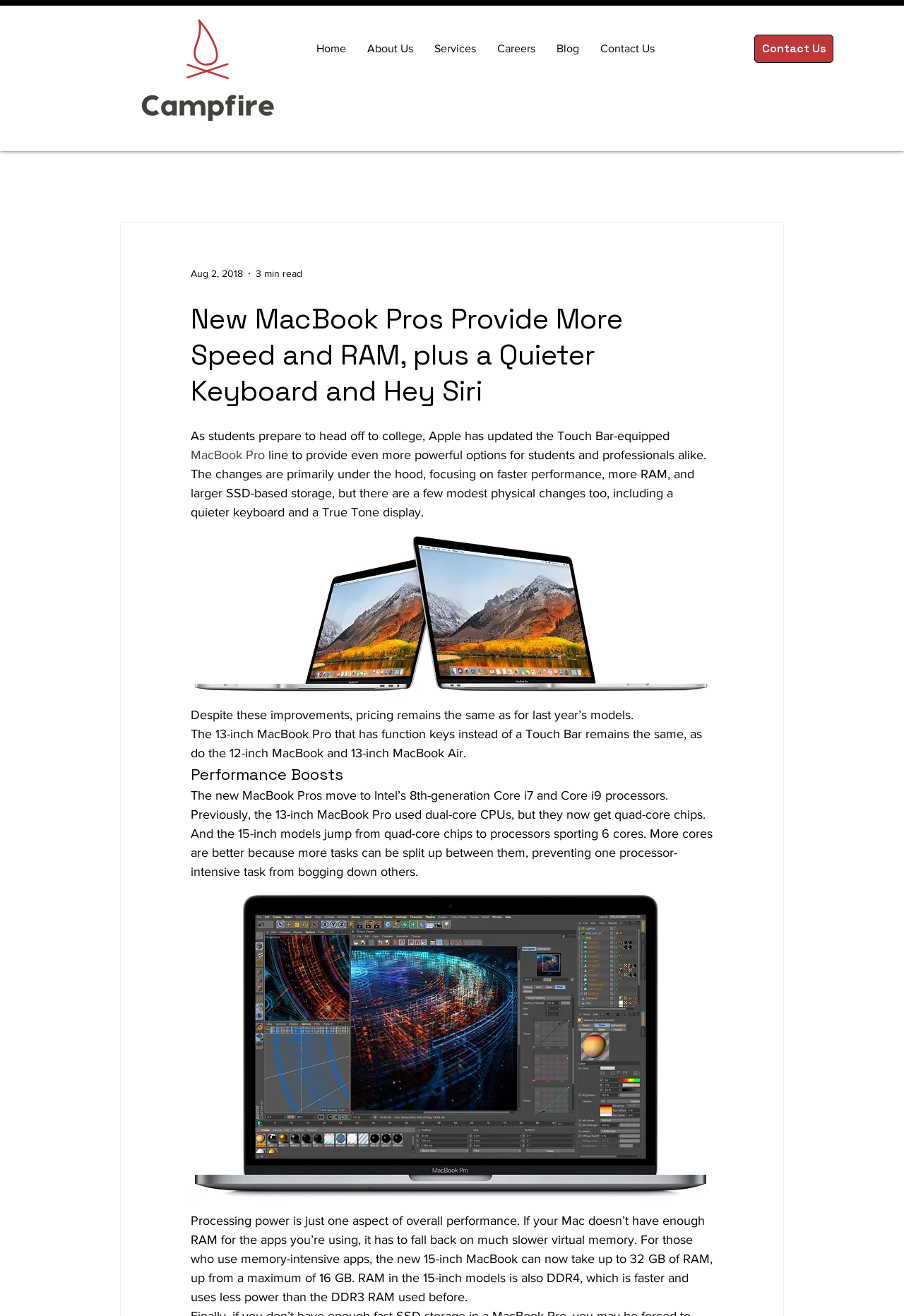Please determine the bounding box coordinates of the element to click in order to execute the following instruction: "Click the 'MacBook Pro' link". The coordinates should be four float numbers between 0 and 1, specified as [left, top, right, bottom].

[0.211, 0.34, 0.293, 0.351]